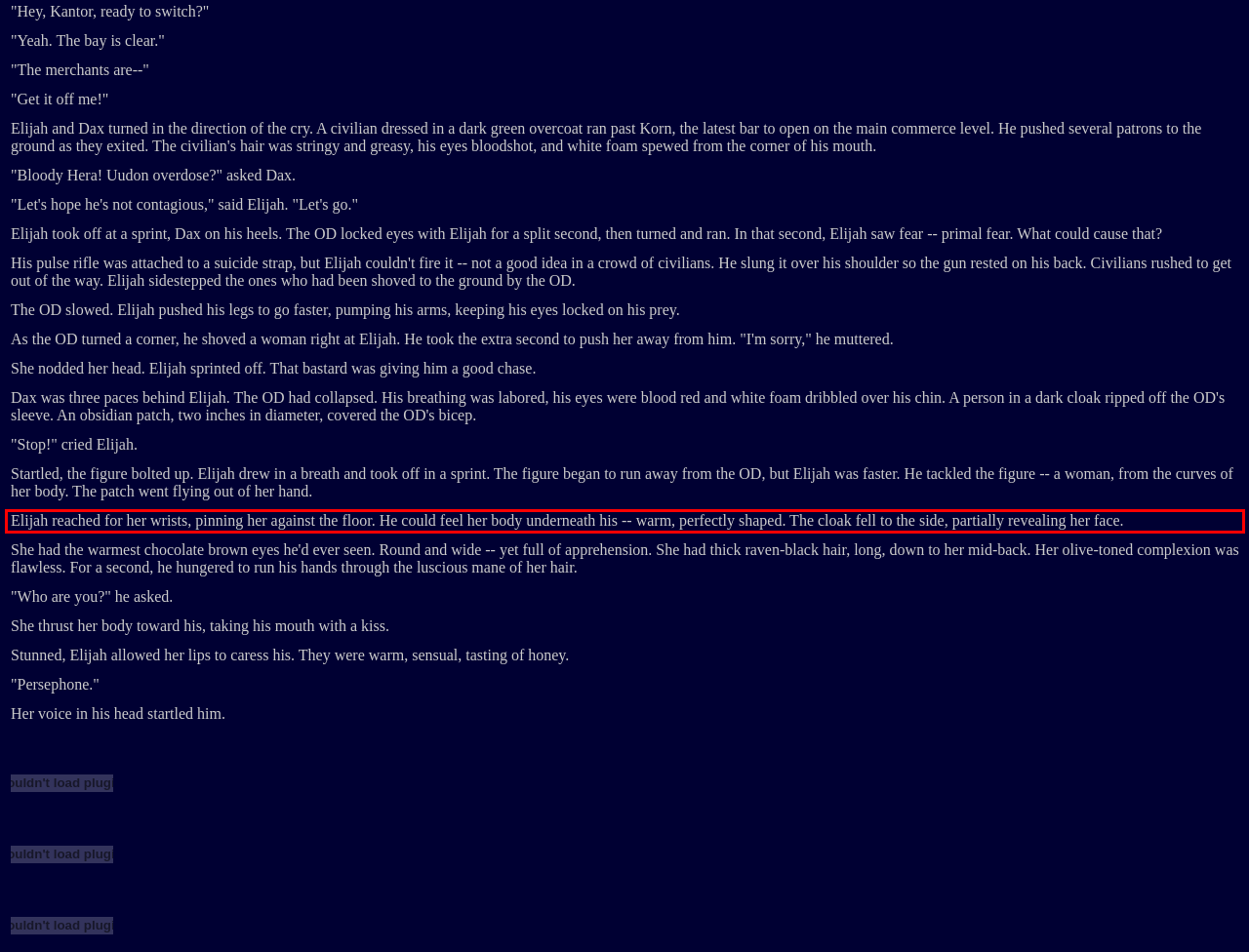Within the screenshot of the webpage, locate the red bounding box and use OCR to identify and provide the text content inside it.

Elijah reached for her wrists, pinning her against the floor. He could feel her body underneath his -- warm, perfectly shaped. The cloak fell to the side, partially revealing her face.